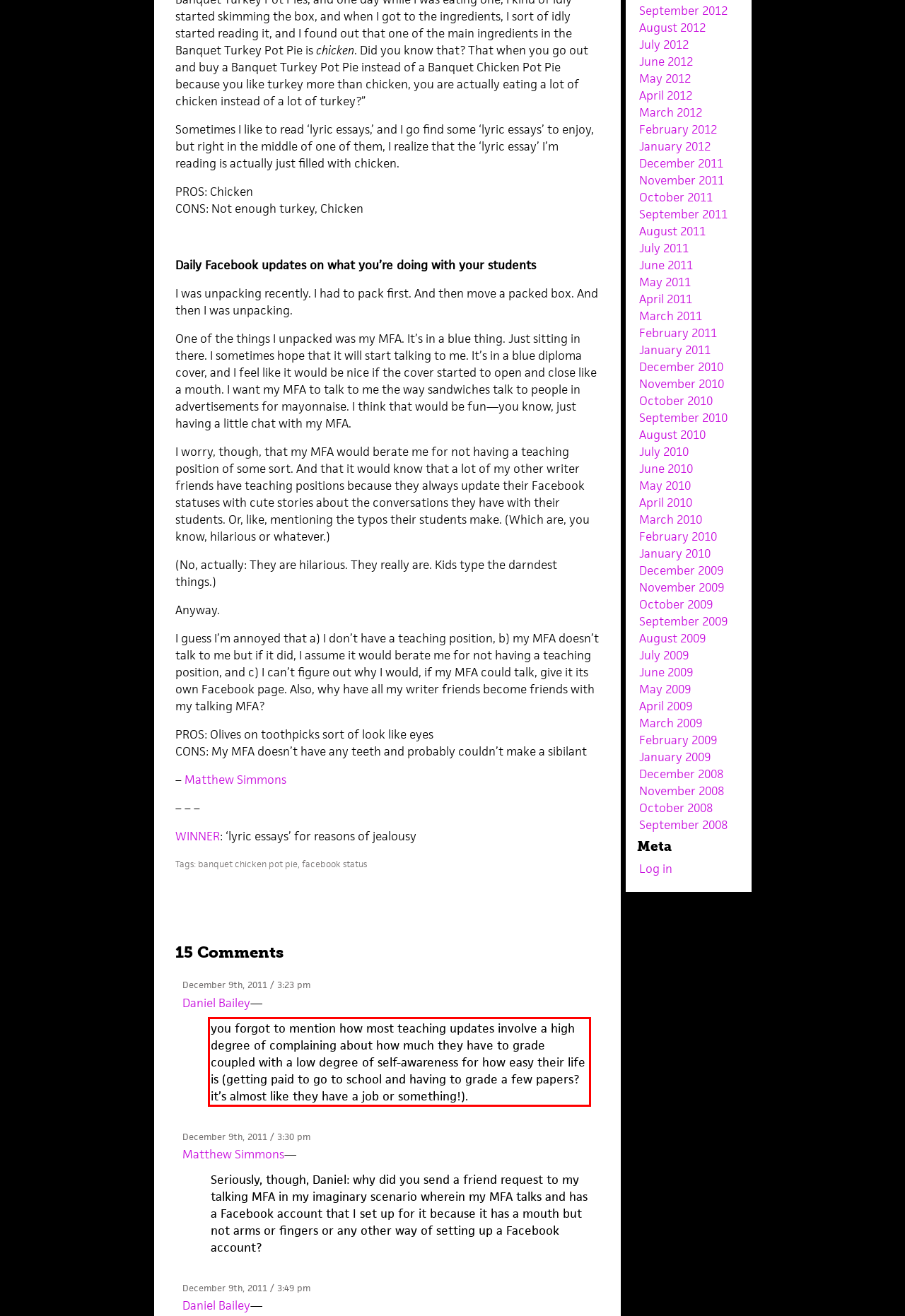Using the webpage screenshot, recognize and capture the text within the red bounding box.

you forgot to mention how most teaching updates involve a high degree of complaining about how much they have to grade coupled with a low degree of self-awareness for how easy their life is (getting paid to go to school and having to grade a few papers? it’s almost like they have a job or something!).